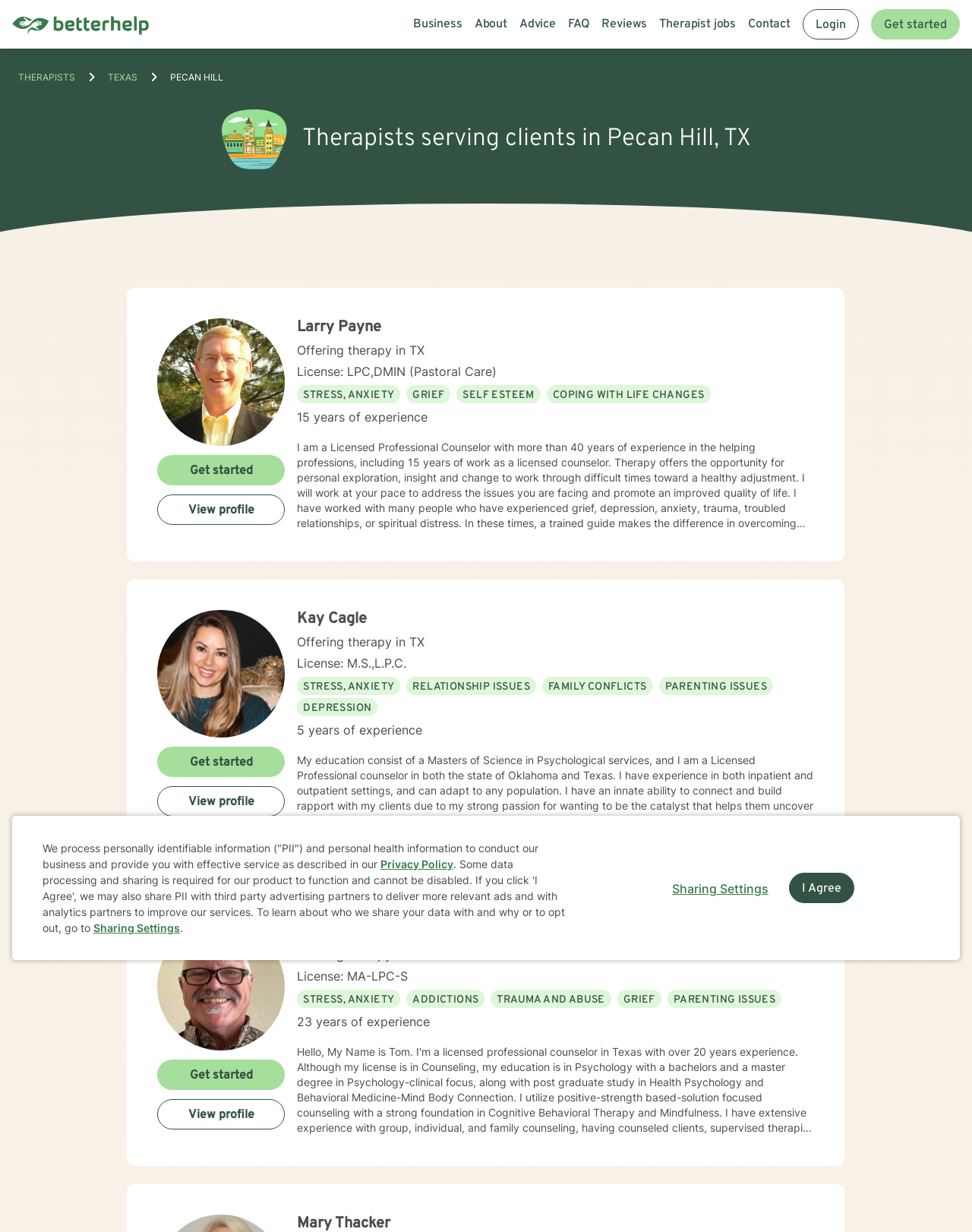Using the details from the image, please elaborate on the following question: What is the license of Kay Cagle?

I found the license of Kay Cagle by looking at her profile information, which includes her license as 'M.S.,L.P.C.'.